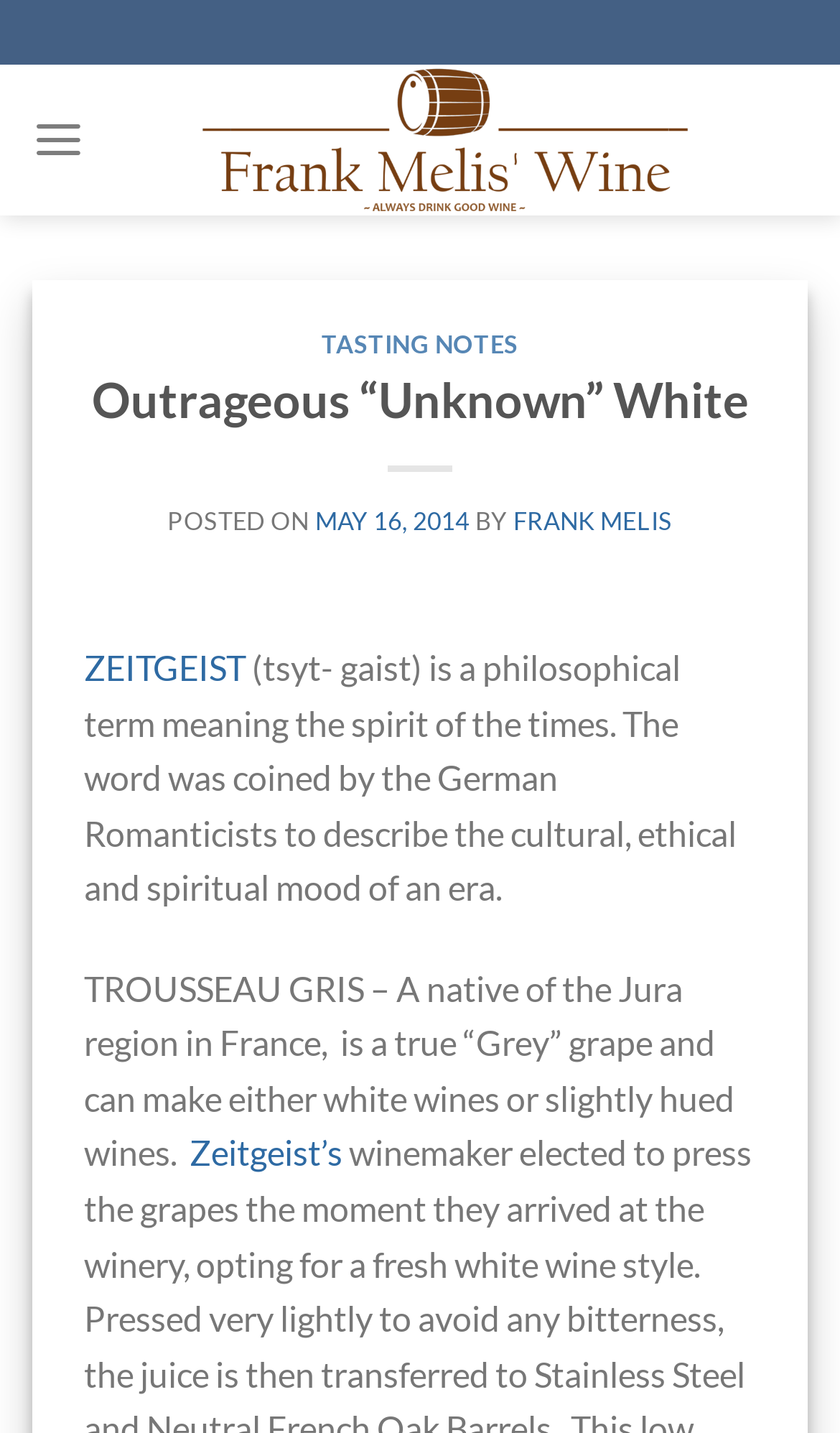Using the provided element description: "May 16, 2014", determine the bounding box coordinates of the corresponding UI element in the screenshot.

[0.375, 0.354, 0.559, 0.374]